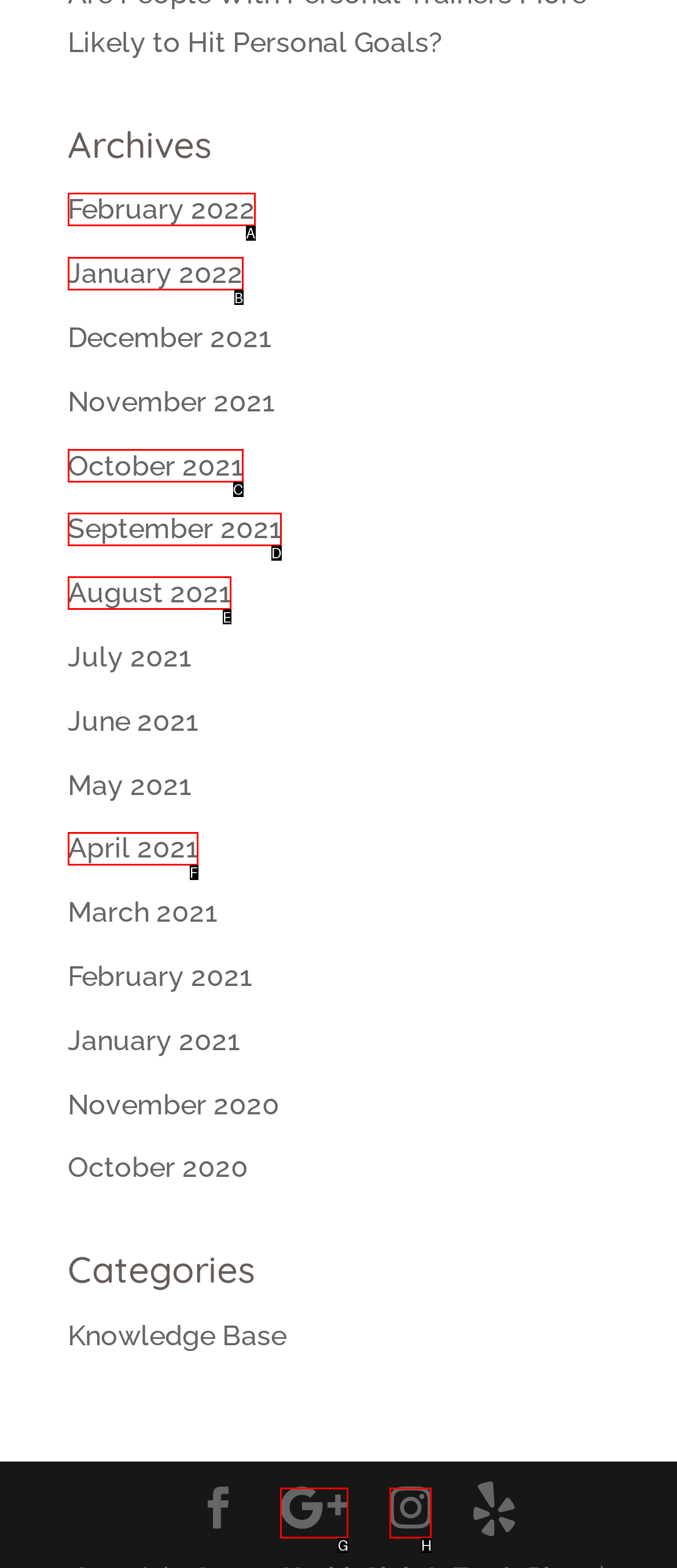Provide the letter of the HTML element that you need to click on to perform the task: view archives for February 2022.
Answer with the letter corresponding to the correct option.

A